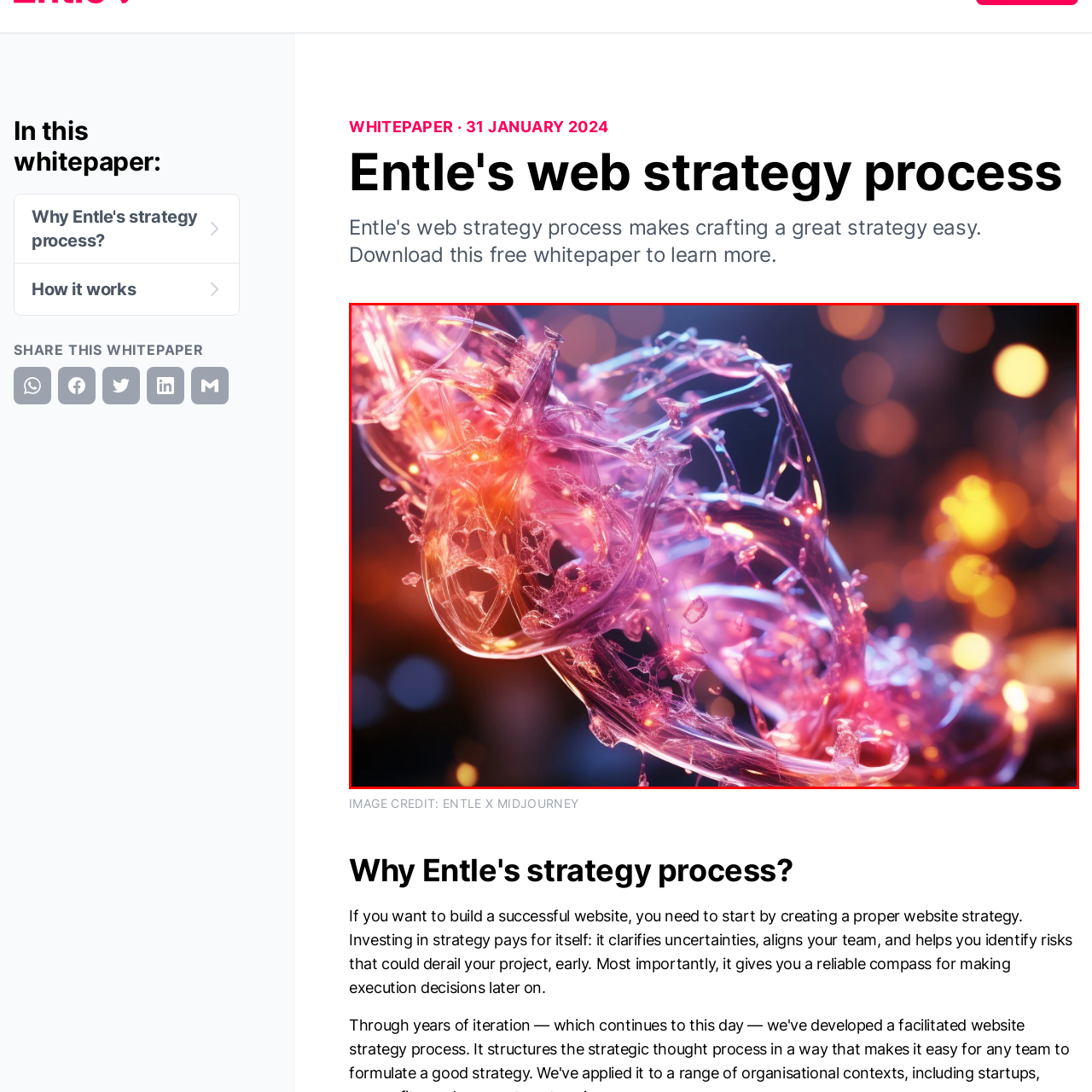Pay attention to the section outlined in red, What is the background of the artwork? 
Reply with a single word or phrase.

Blurred lights